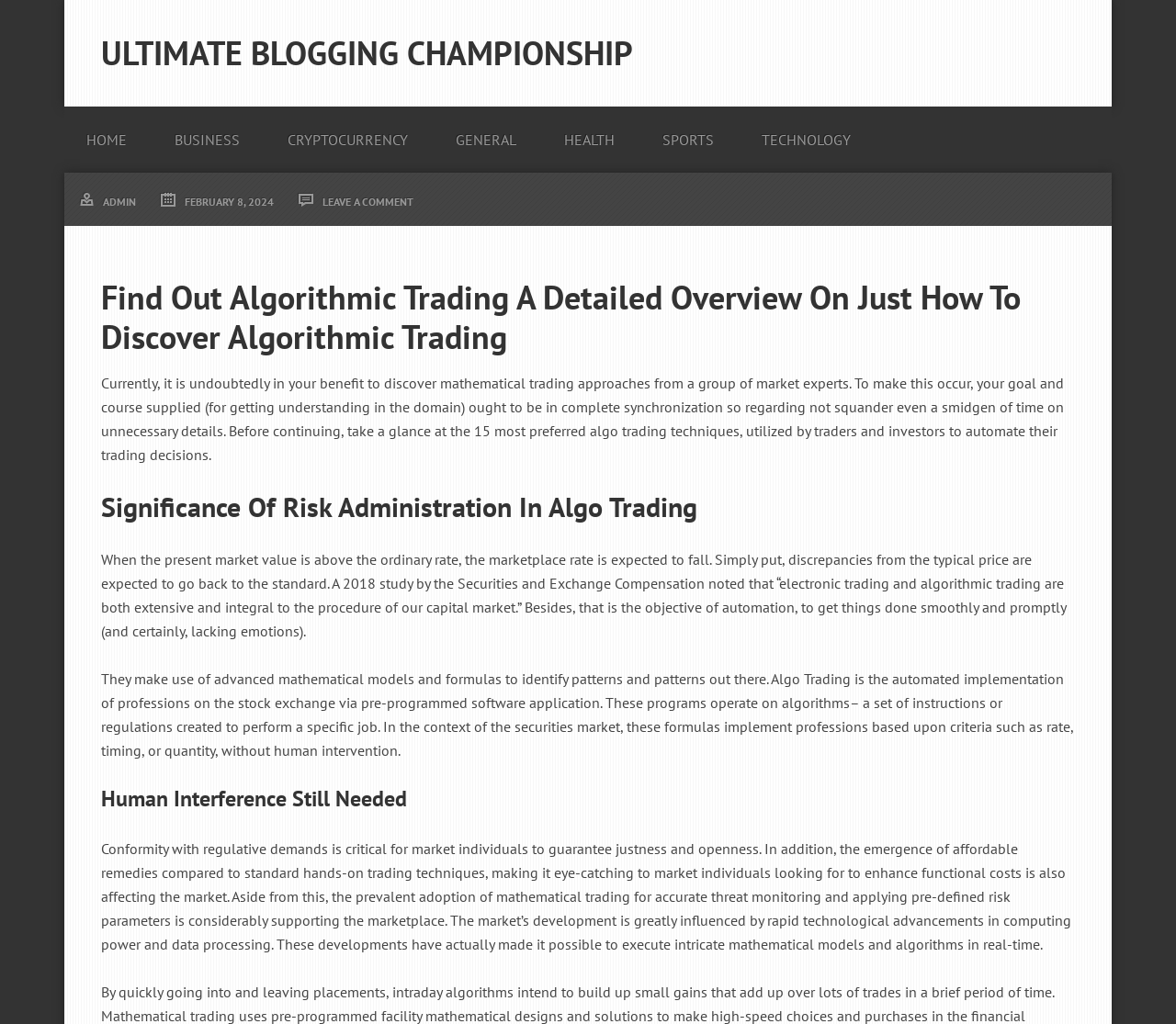What is the role of human interference in algo trading? Based on the screenshot, please respond with a single word or phrase.

Still needed